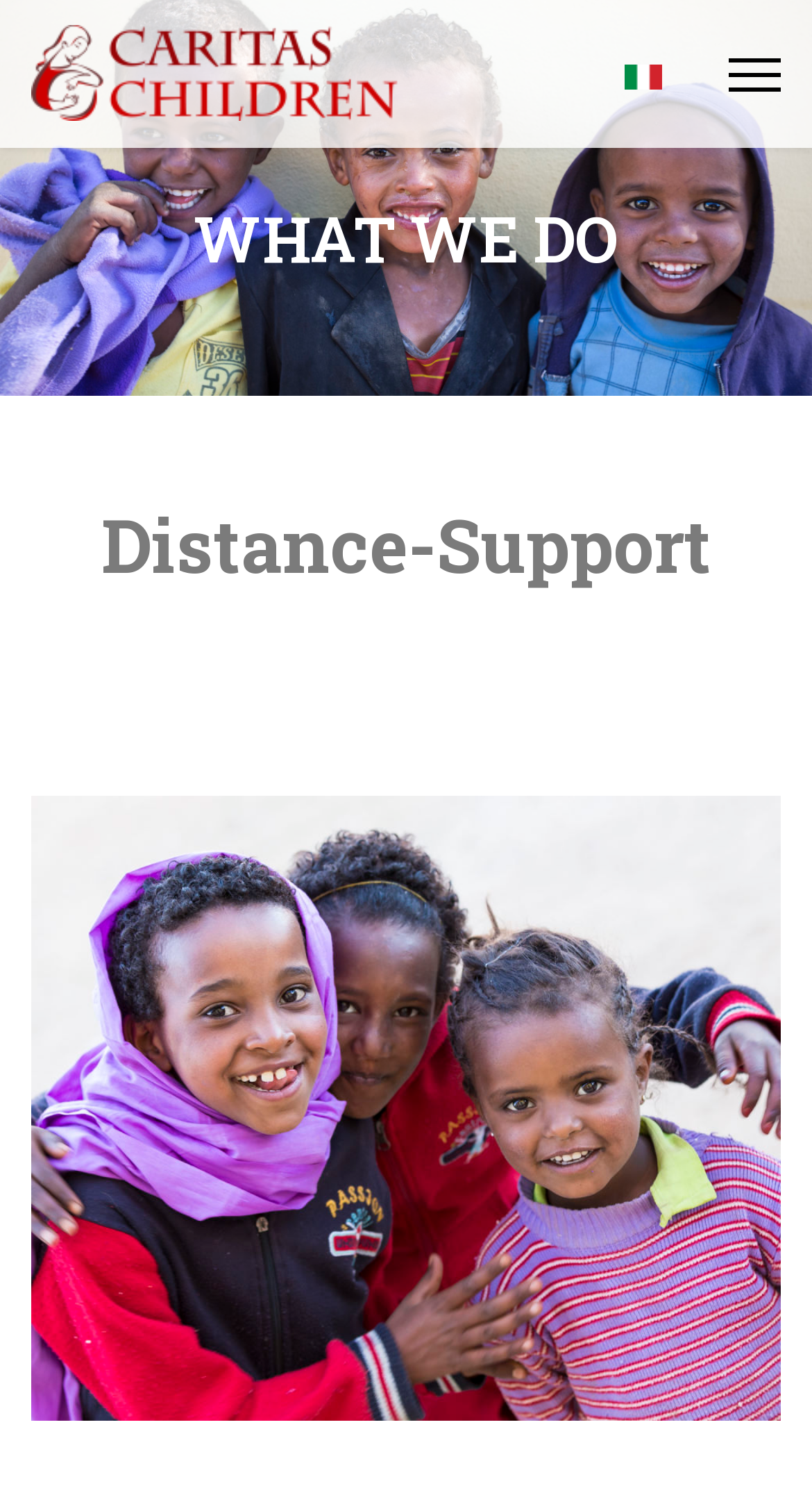Using the provided element description: "alt="Italiano (Italia)" title="Italiano (Italia)"", determine the bounding box coordinates of the corresponding UI element in the screenshot.

[0.769, 0.034, 0.815, 0.063]